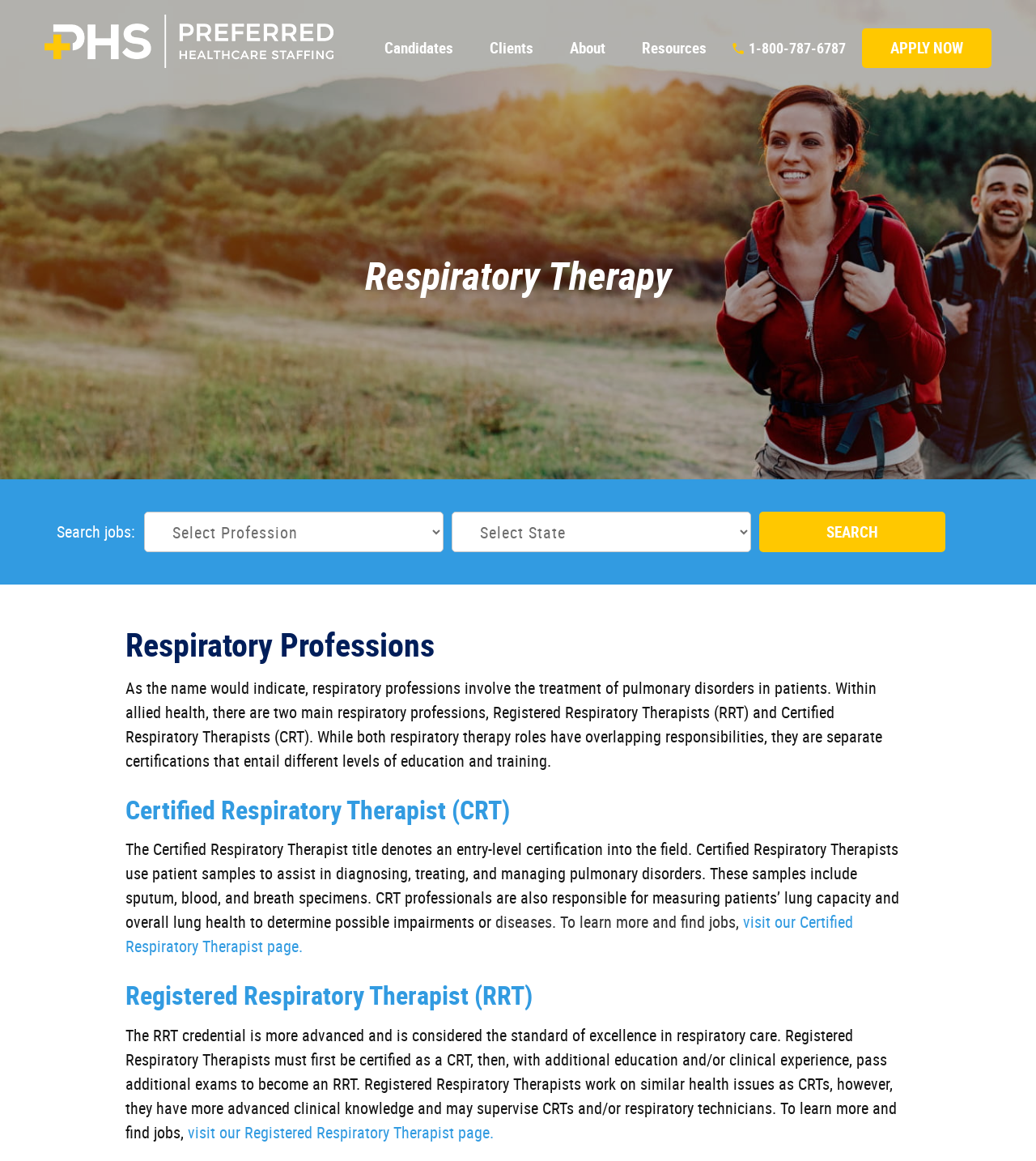Determine the bounding box for the UI element as described: "parent_node: Search jobs: value="Search"". The coordinates should be represented as four float numbers between 0 and 1, formatted as [left, top, right, bottom].

[0.733, 0.441, 0.912, 0.476]